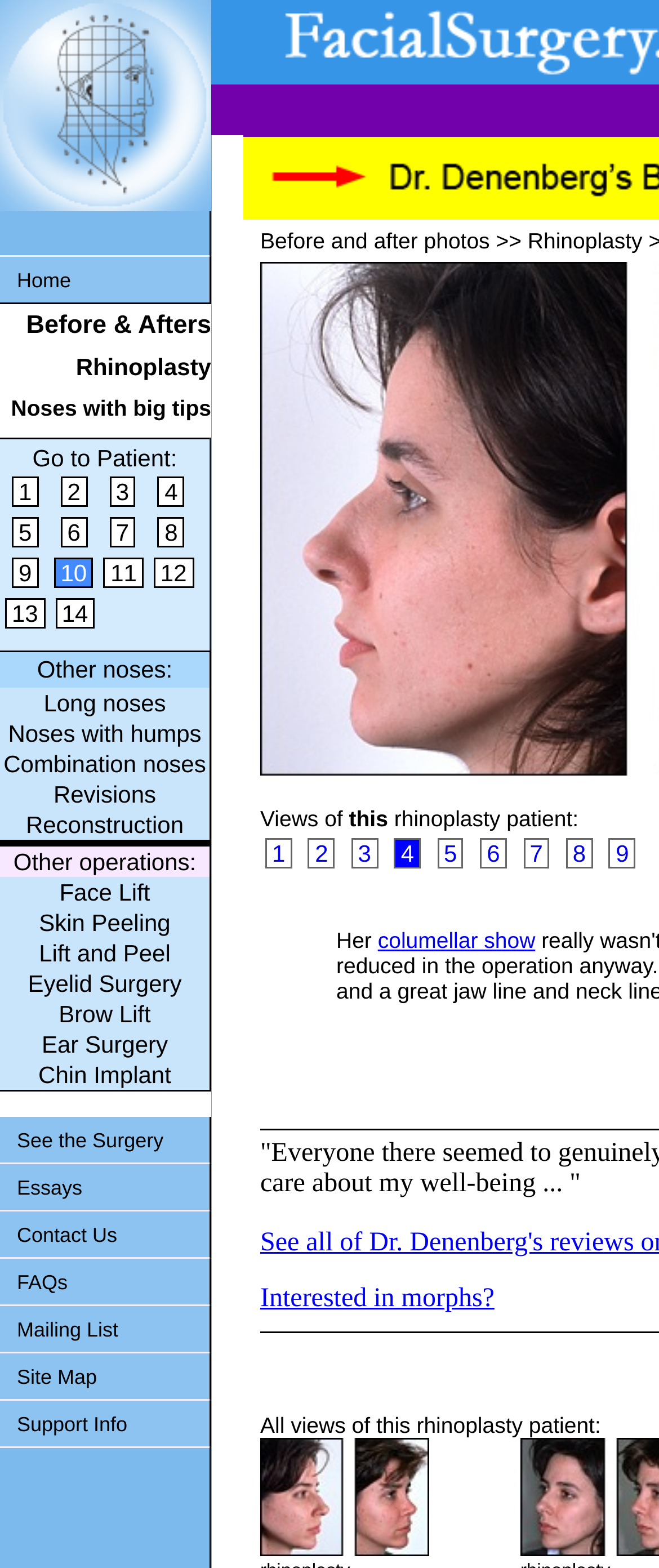Please answer the following question using a single word or phrase: 
What is the content of the image at the bottom of the webpage?

Rhinoplasty